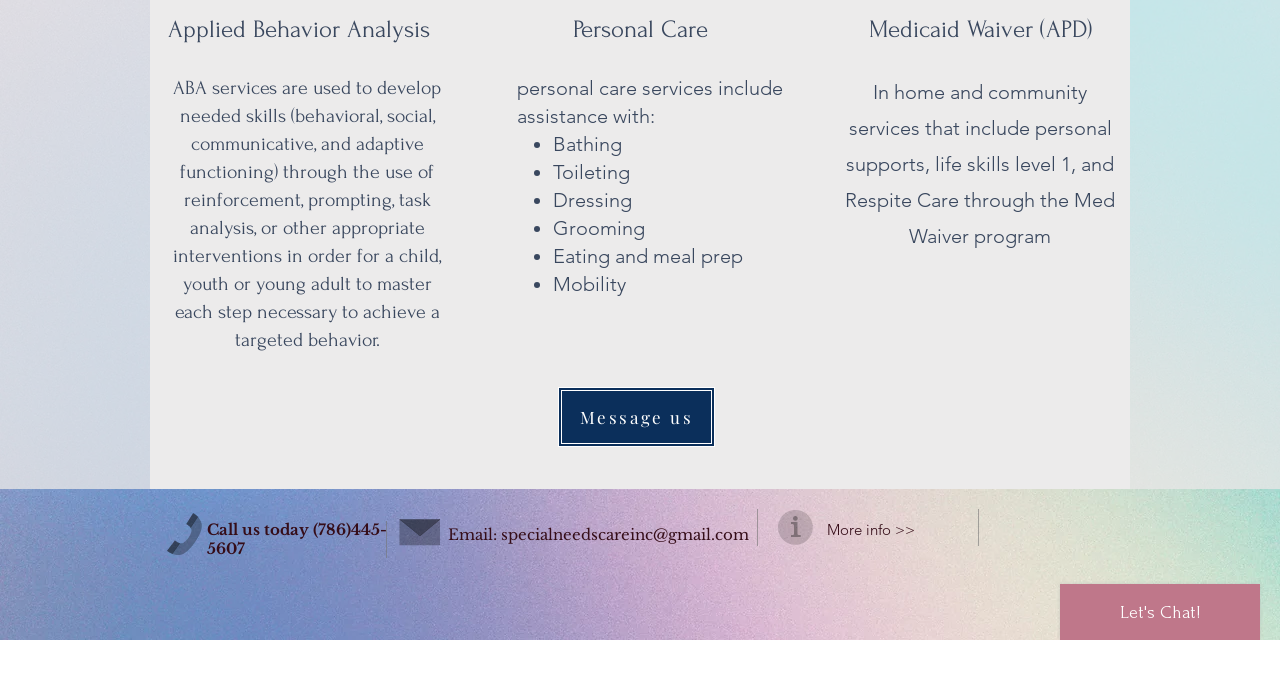Identify the bounding box coordinates for the UI element described as: "More info >>". The coordinates should be provided as four floats between 0 and 1: [left, top, right, bottom].

[0.646, 0.748, 0.715, 0.775]